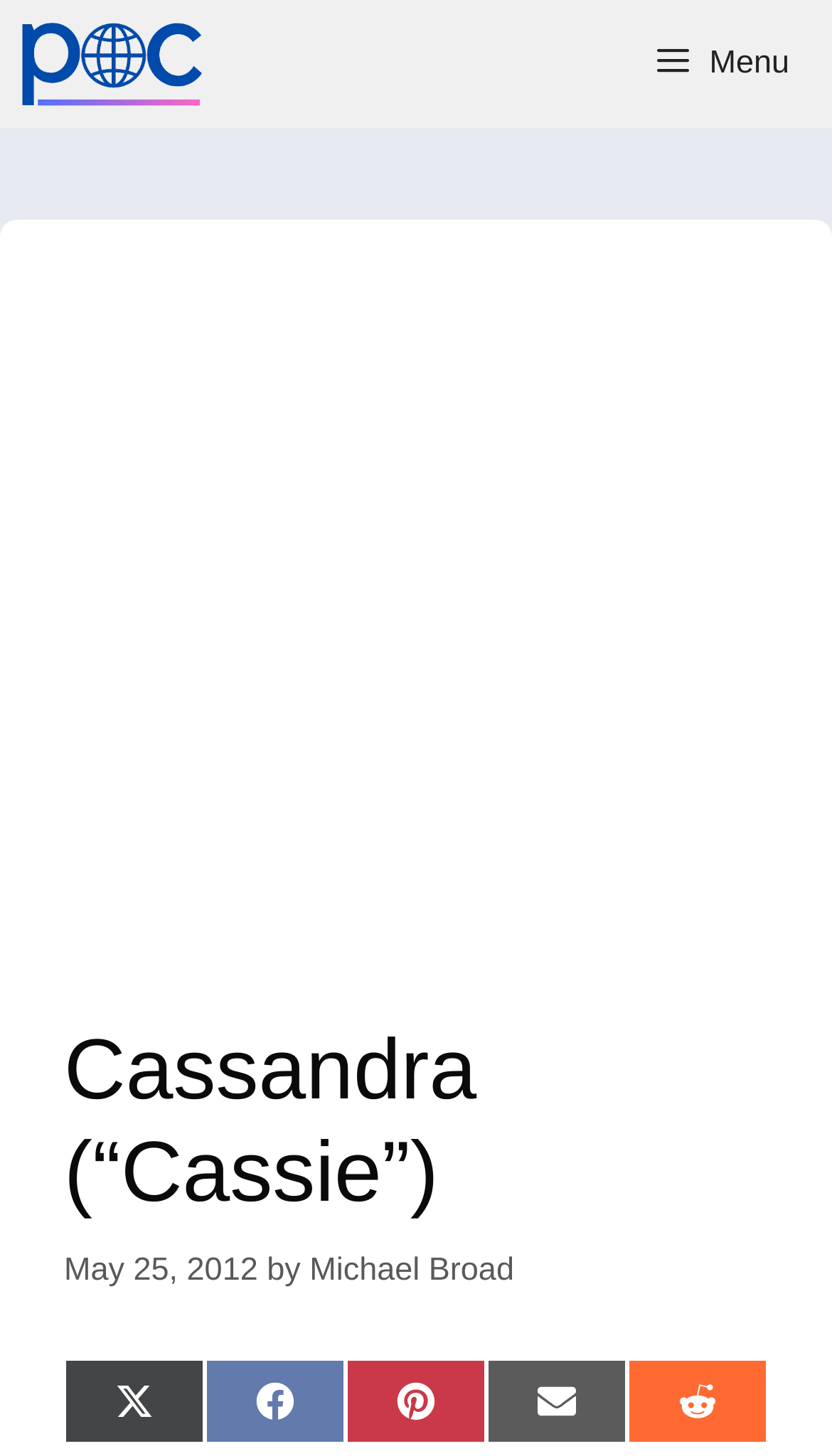Please identify the bounding box coordinates of the clickable region that I should interact with to perform the following instruction: "Visit Michael Broad's page". The coordinates should be expressed as four float numbers between 0 and 1, i.e., [left, top, right, bottom].

[0.026, 0.0, 0.268, 0.088]